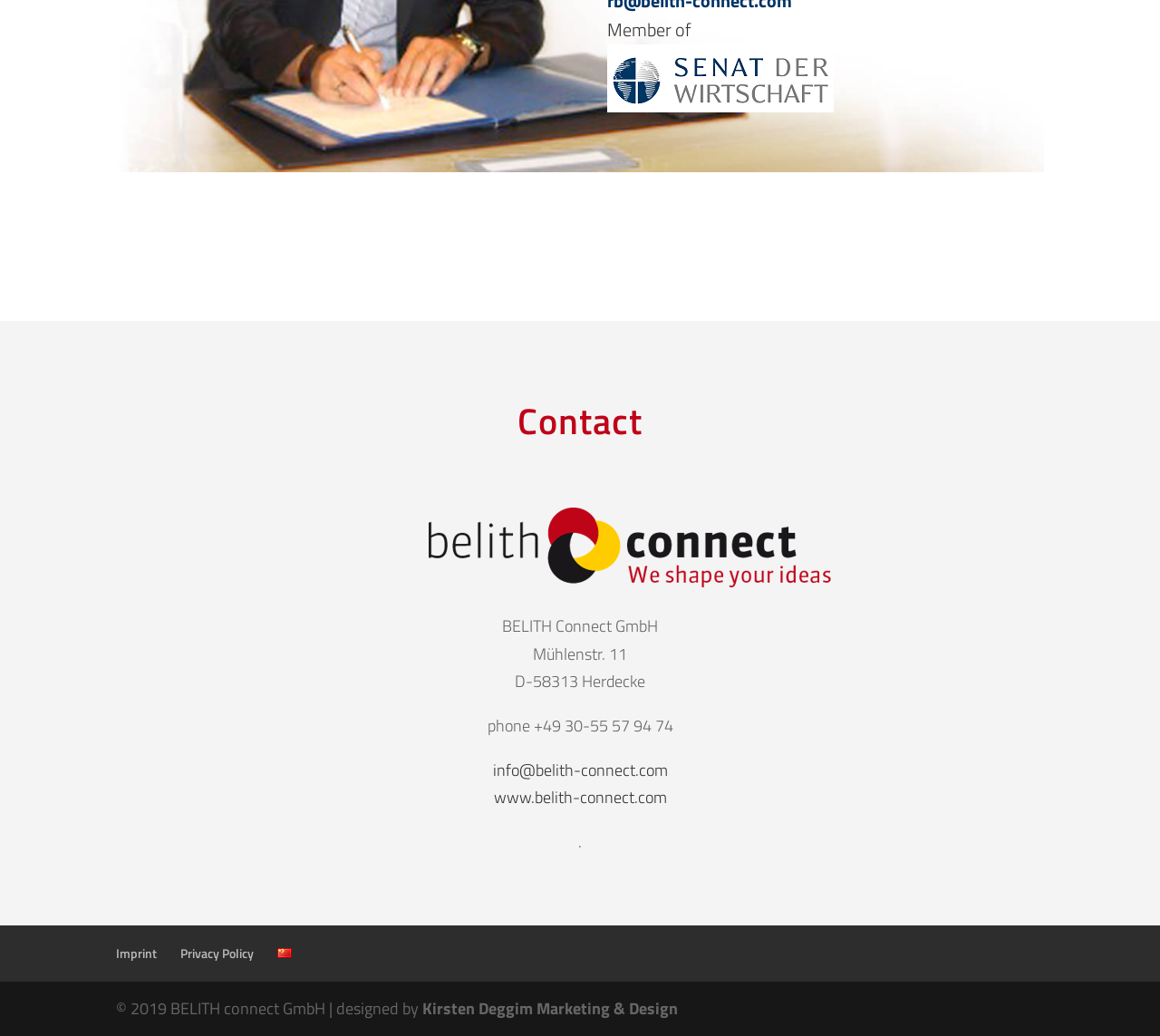What is the website URL?
Carefully analyze the image and provide a detailed answer to the question.

The website URL can be found in the link element 'www.belith-connect.com' located at [0.425, 0.758, 0.575, 0.781] which is a part of the contact information section.